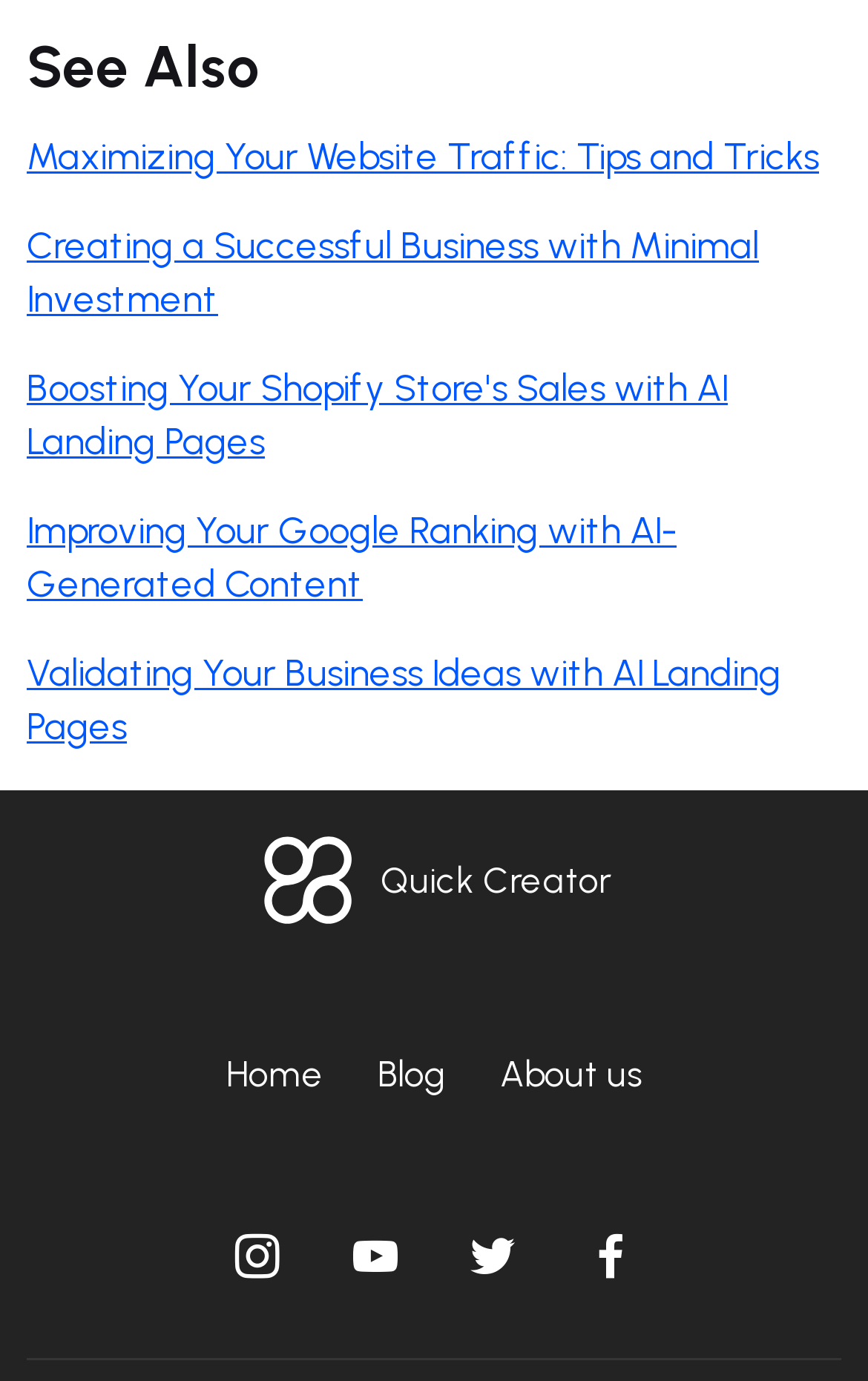Identify the bounding box for the described UI element: "Home".

[0.26, 0.762, 0.373, 0.793]